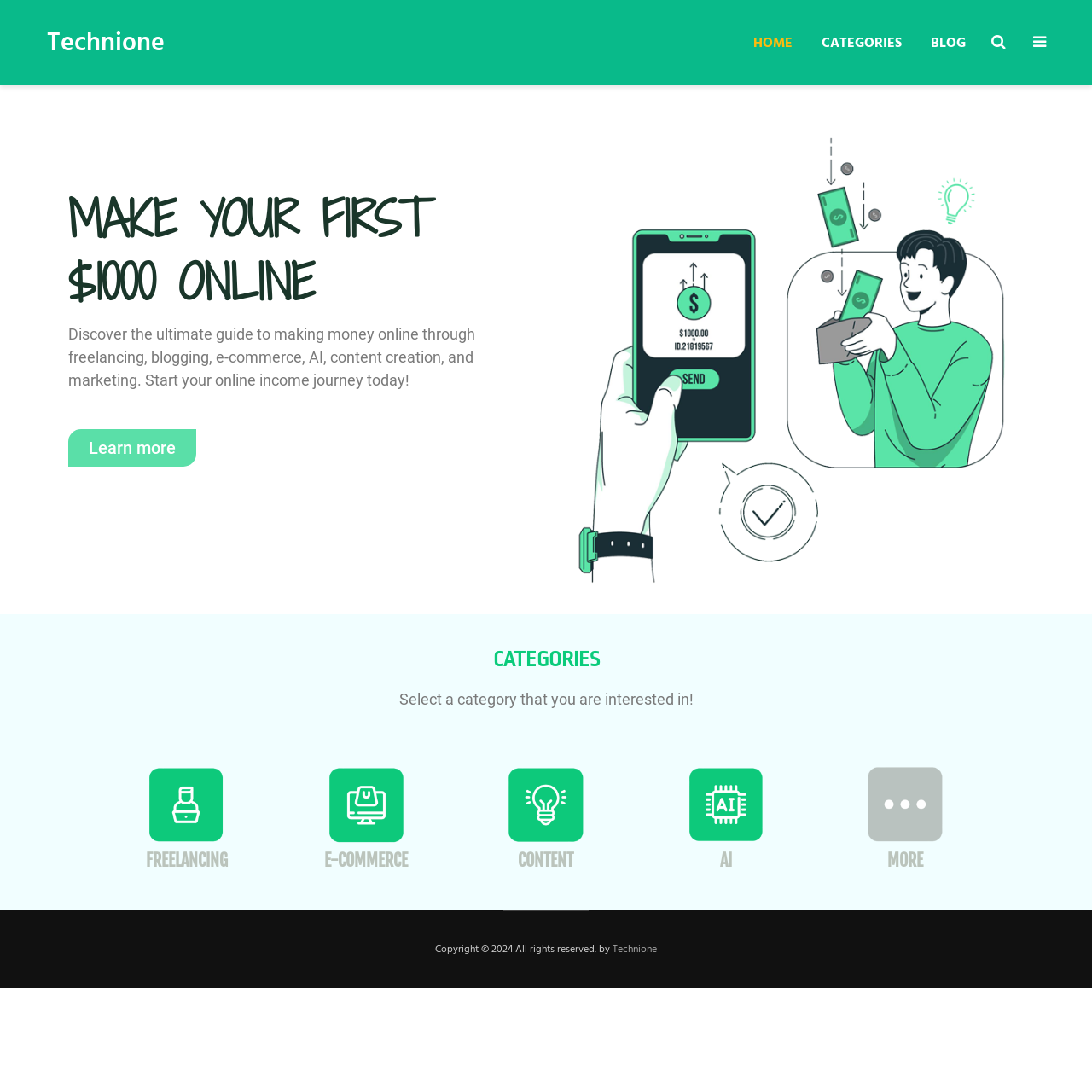What is the copyright year mentioned on this webpage?
Using the image, provide a concise answer in one word or a short phrase.

2024